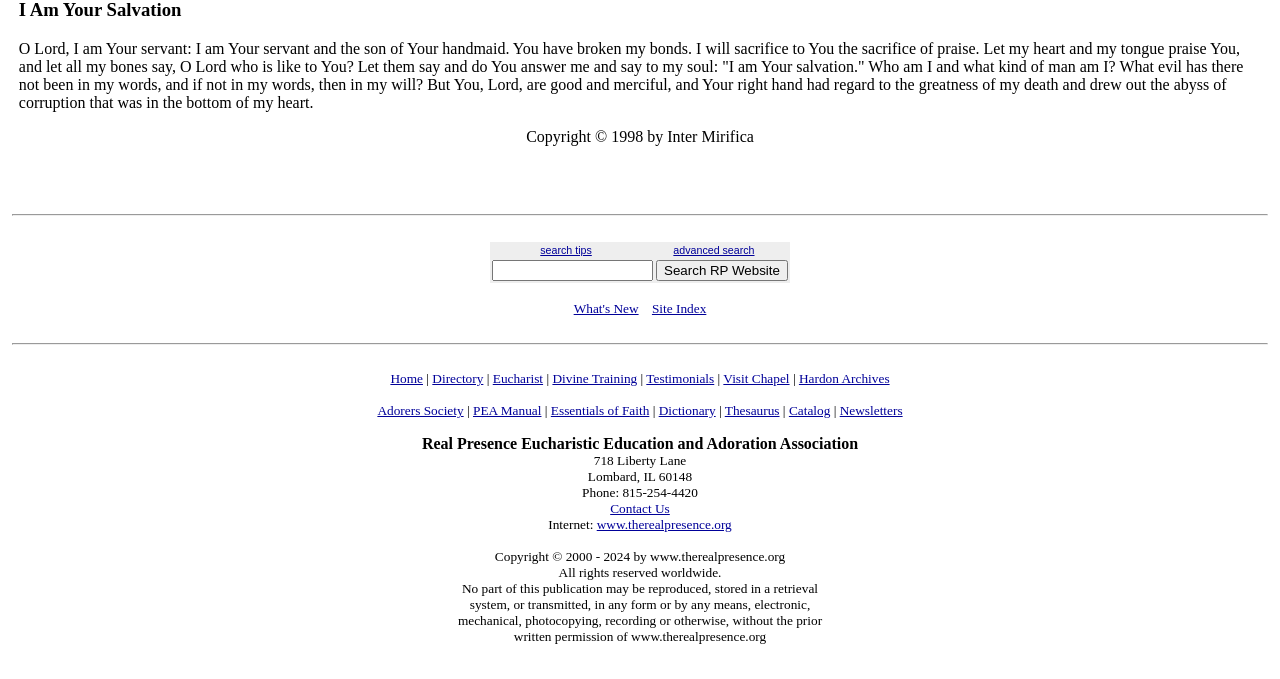Given the element description: "value="Search RP Website"", predict the bounding box coordinates of the UI element it refers to, using four float numbers between 0 and 1, i.e., [left, top, right, bottom].

[0.513, 0.383, 0.616, 0.414]